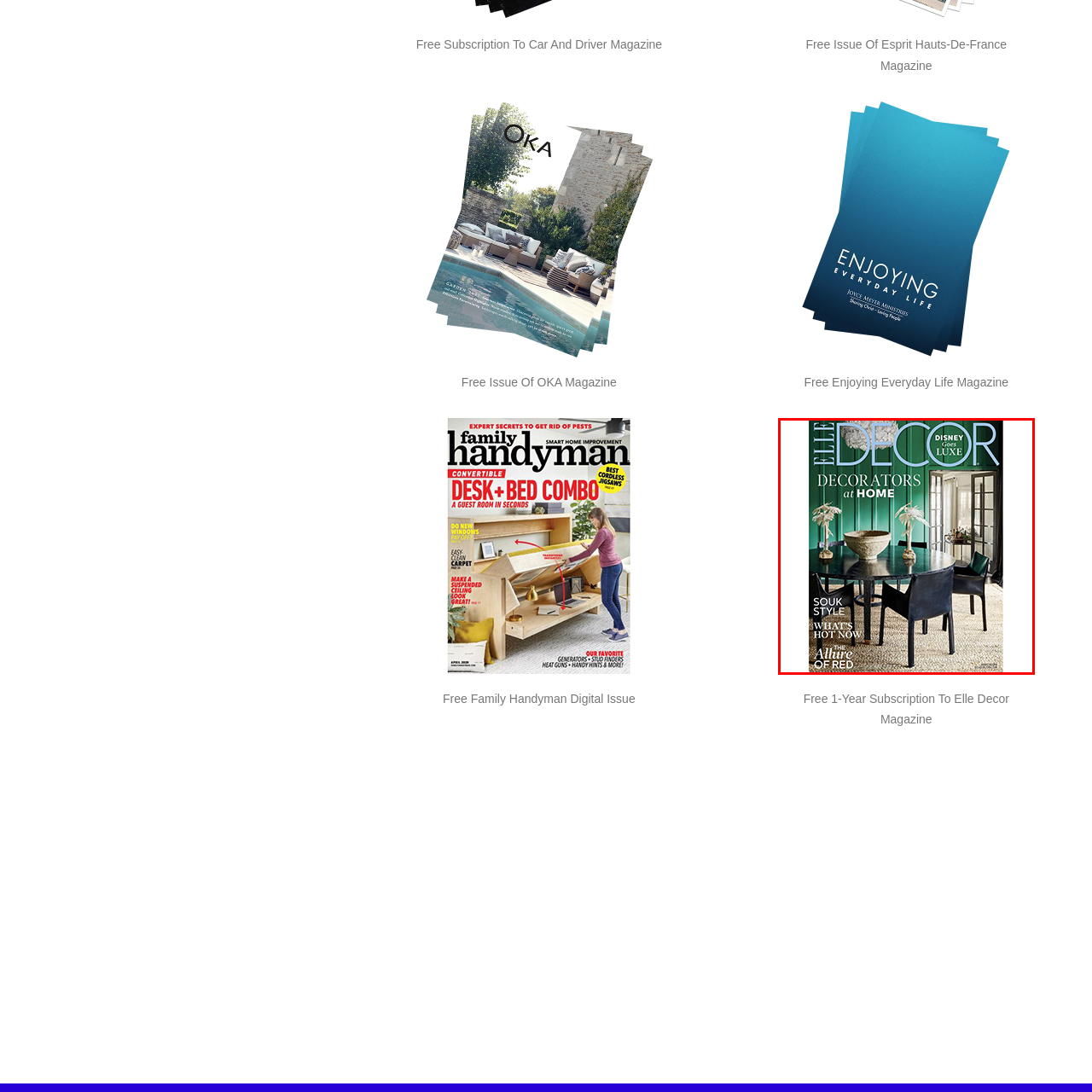Please provide a thorough description of the image inside the red frame.

This image features the cover of "Elle Decor," showcasing a stylish and inviting interior space. The design is characterized by a rich green wall adorned with decorative accents. A modern, round dining table is the focal point, complemented by sleek black chairs that offer a contemporary touch. The arrangement includes decorative elements such as vases and subtle flora, contributing to the sophisticated ambiance. The cover text highlights various themes, including "Decorators at Home," "Souk Style," and "The Allure of Red," enticing readers with content that explores current trends and elegant living. The overall composition reflects a blend of style and comfort, aimed at inspiring home décor enthusiasts.